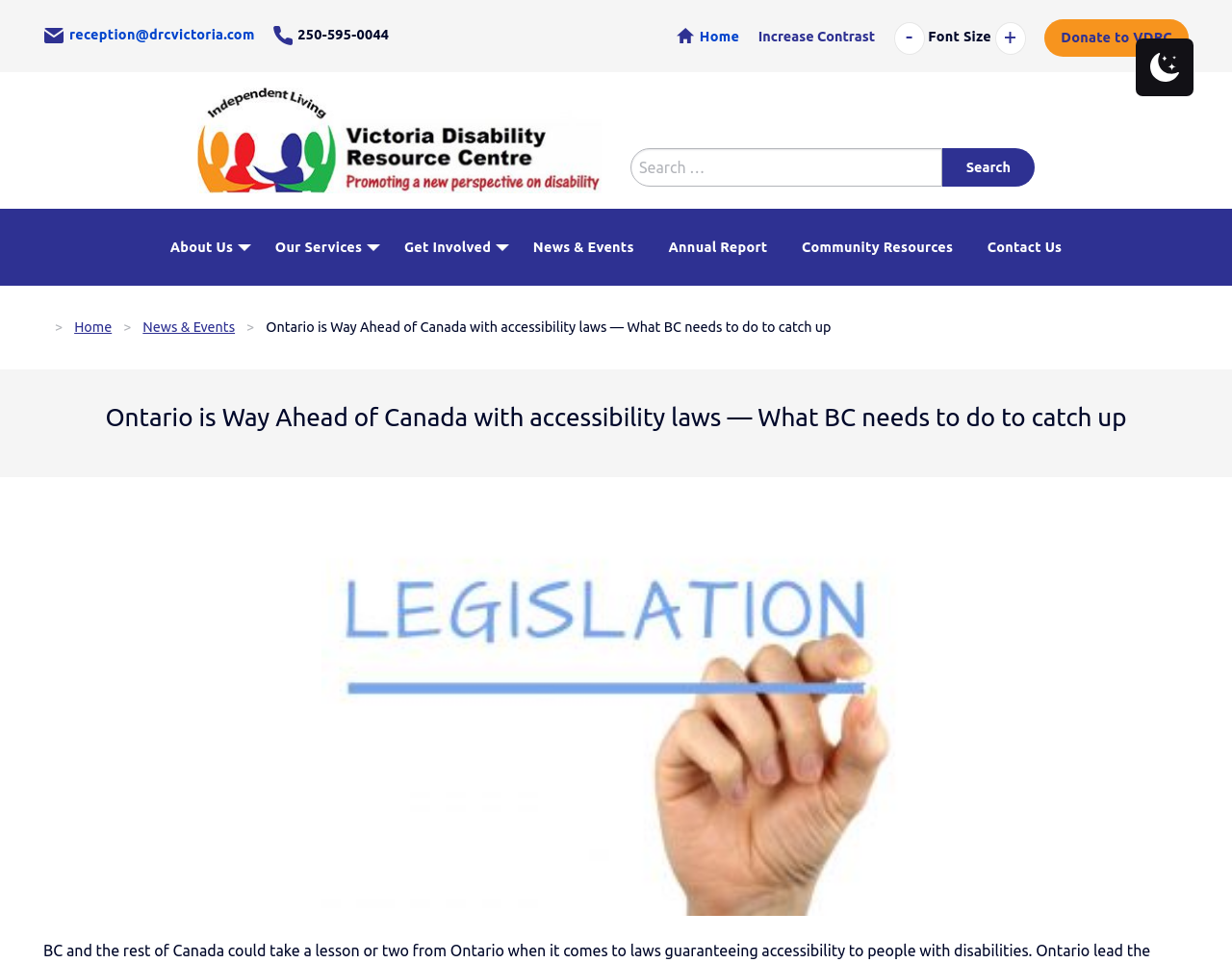What is the purpose of the button with a '+' sign?
Provide a concise answer using a single word or phrase based on the image.

Increase Font Size